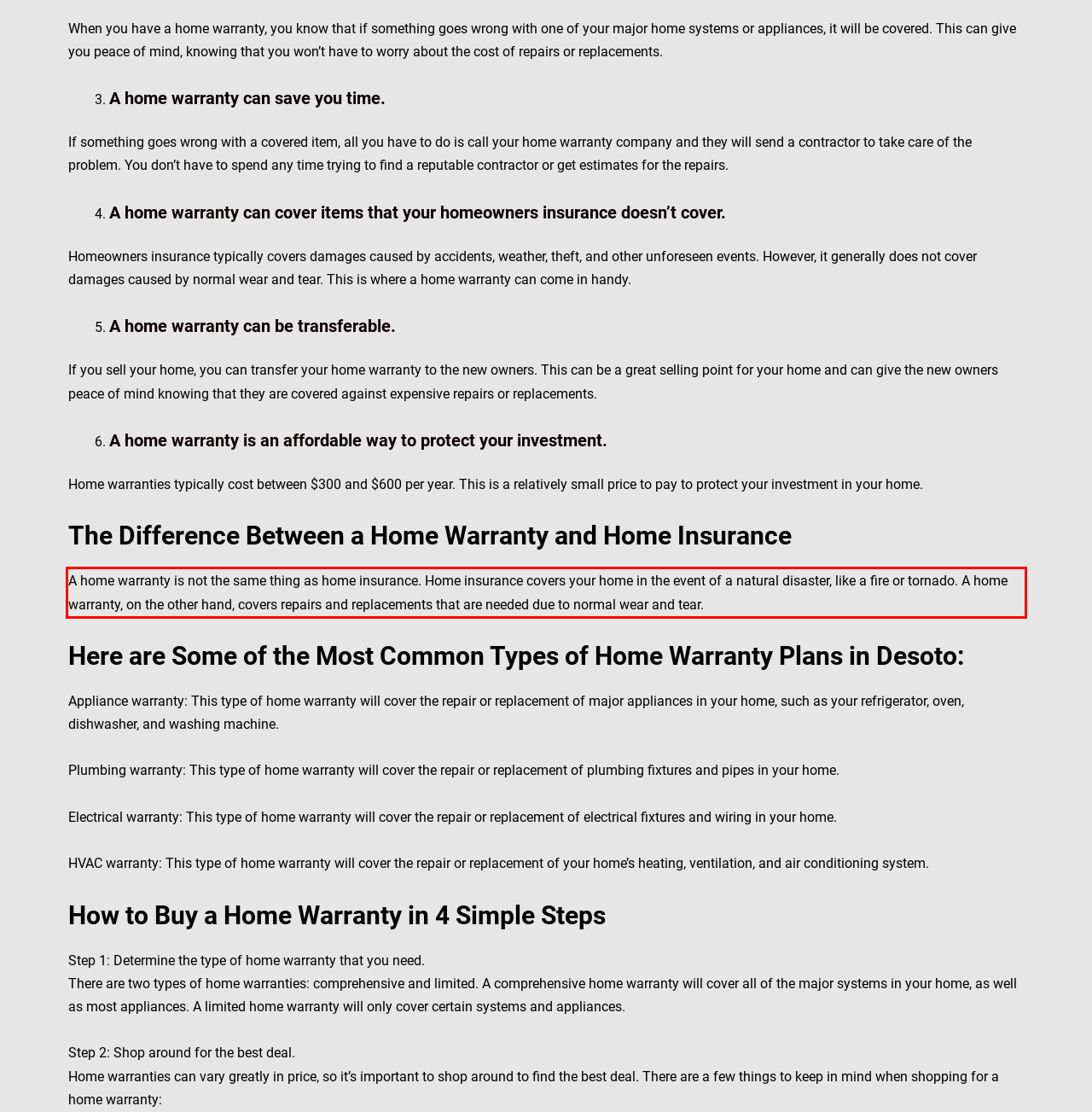Please recognize and transcribe the text located inside the red bounding box in the webpage image.

A home warranty is not the same thing as home insurance. Home insurance covers your home in the event of a natural disaster, like a fire or tornado. A home warranty, on the other hand, covers repairs and replacements that are needed due to normal wear and tear.